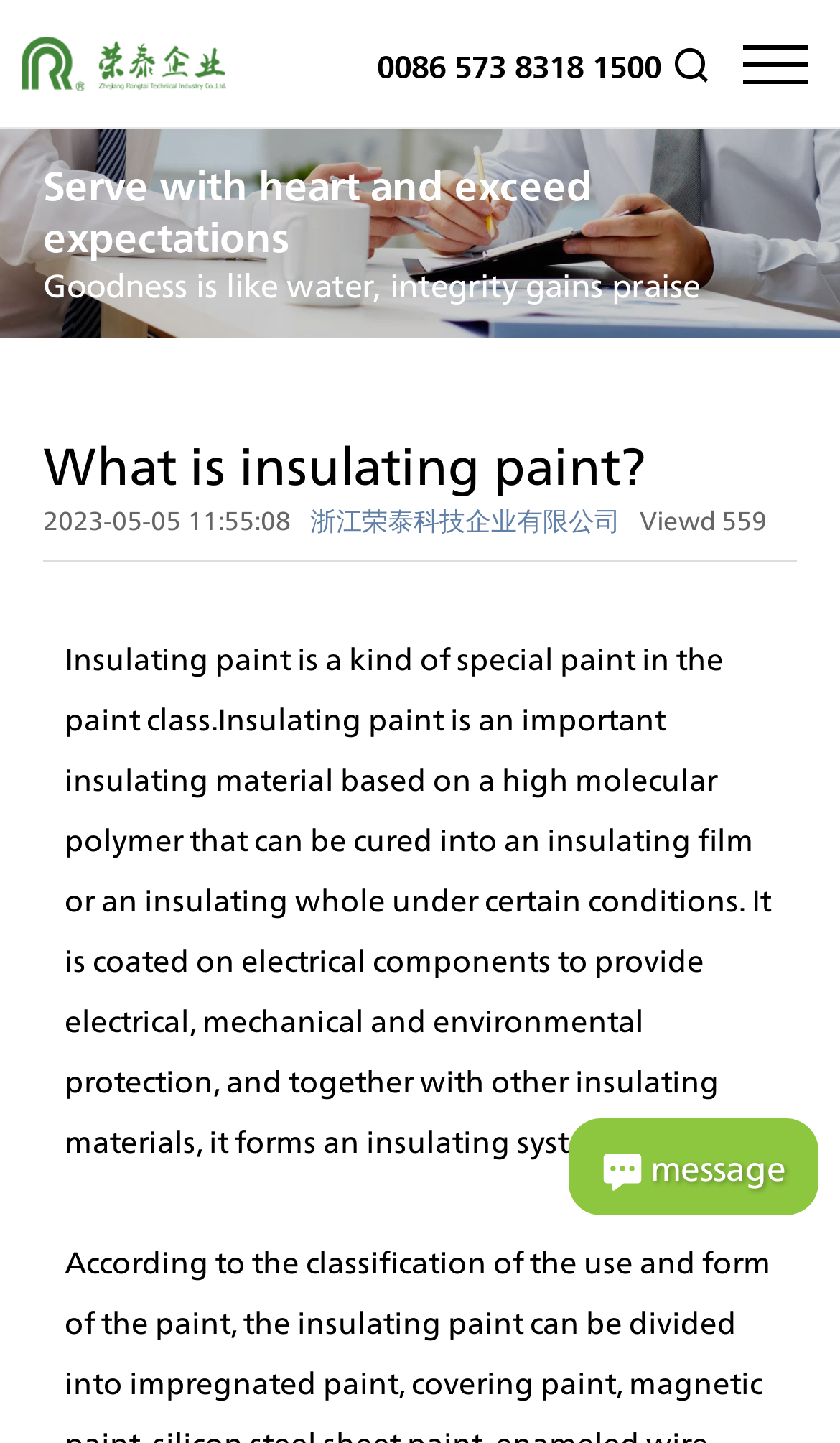What is the company name of the website?
Look at the image and respond to the question as thoroughly as possible.

The company name can be found in the heading element at the top of the webpage, which is 'Zhejiang Rongtai Technology Enterprise Co., Ltd - Potting Compound, Epoxy Resin Manufacturer'.